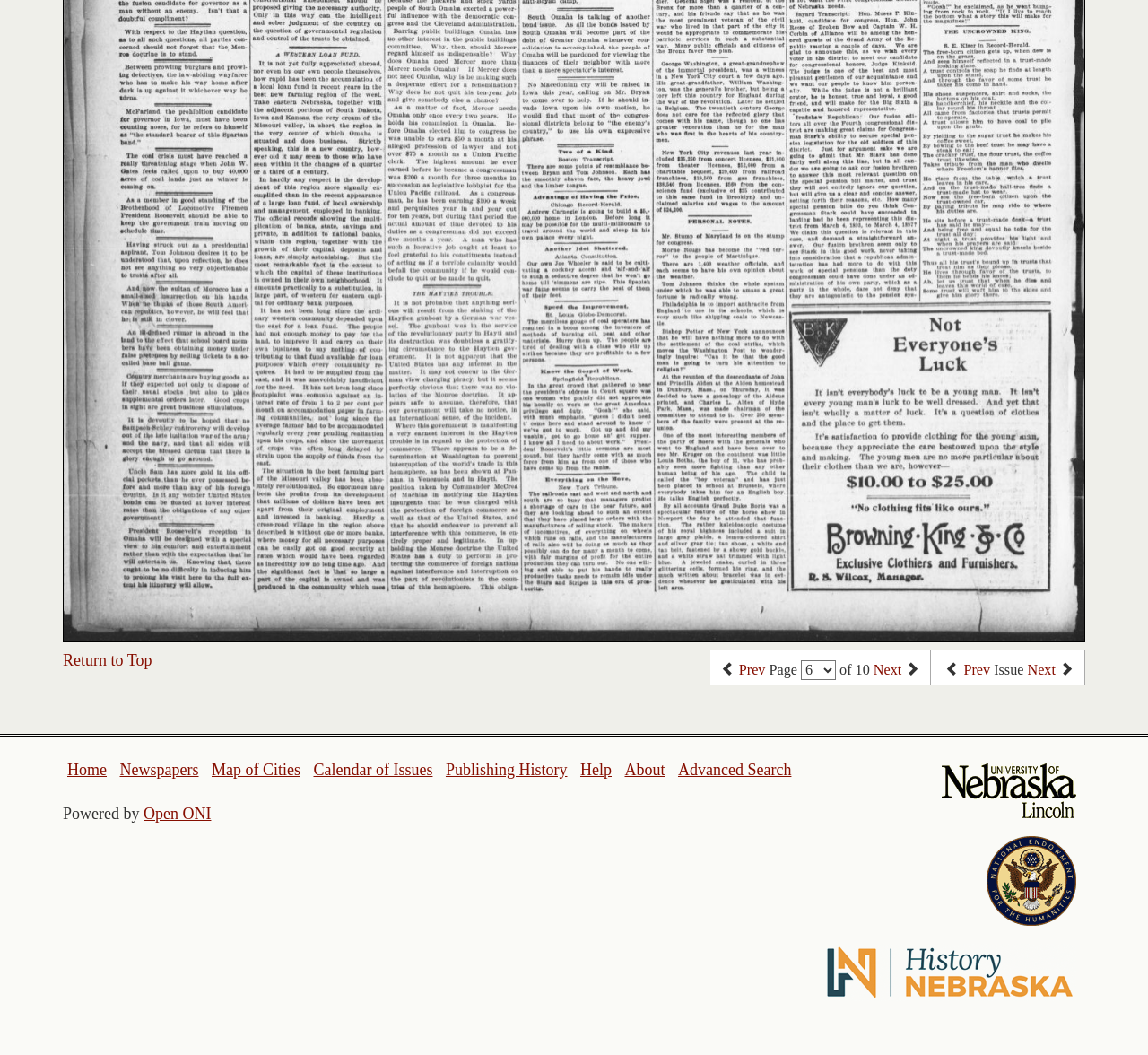Refer to the screenshot and give an in-depth answer to this question: What is the name of the organization that powered the webpage?

I found the name of the organization by examining the link element with the text 'Open ONI' which is located next to the StaticText element with the text 'Powered by'.